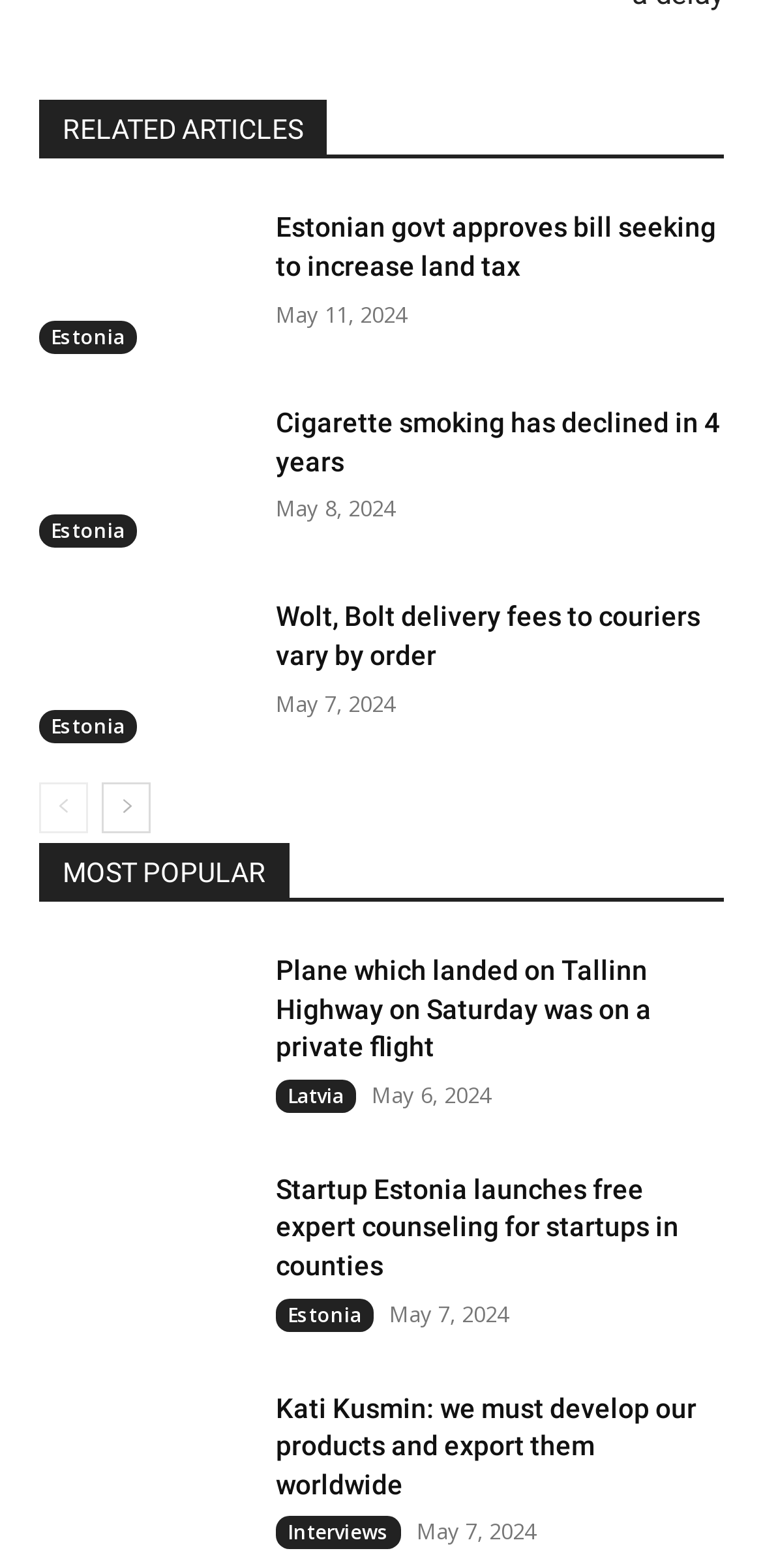Identify the bounding box coordinates of the clickable region necessary to fulfill the following instruction: "Go to next page". The bounding box coordinates should be four float numbers between 0 and 1, i.e., [left, top, right, bottom].

[0.133, 0.499, 0.197, 0.531]